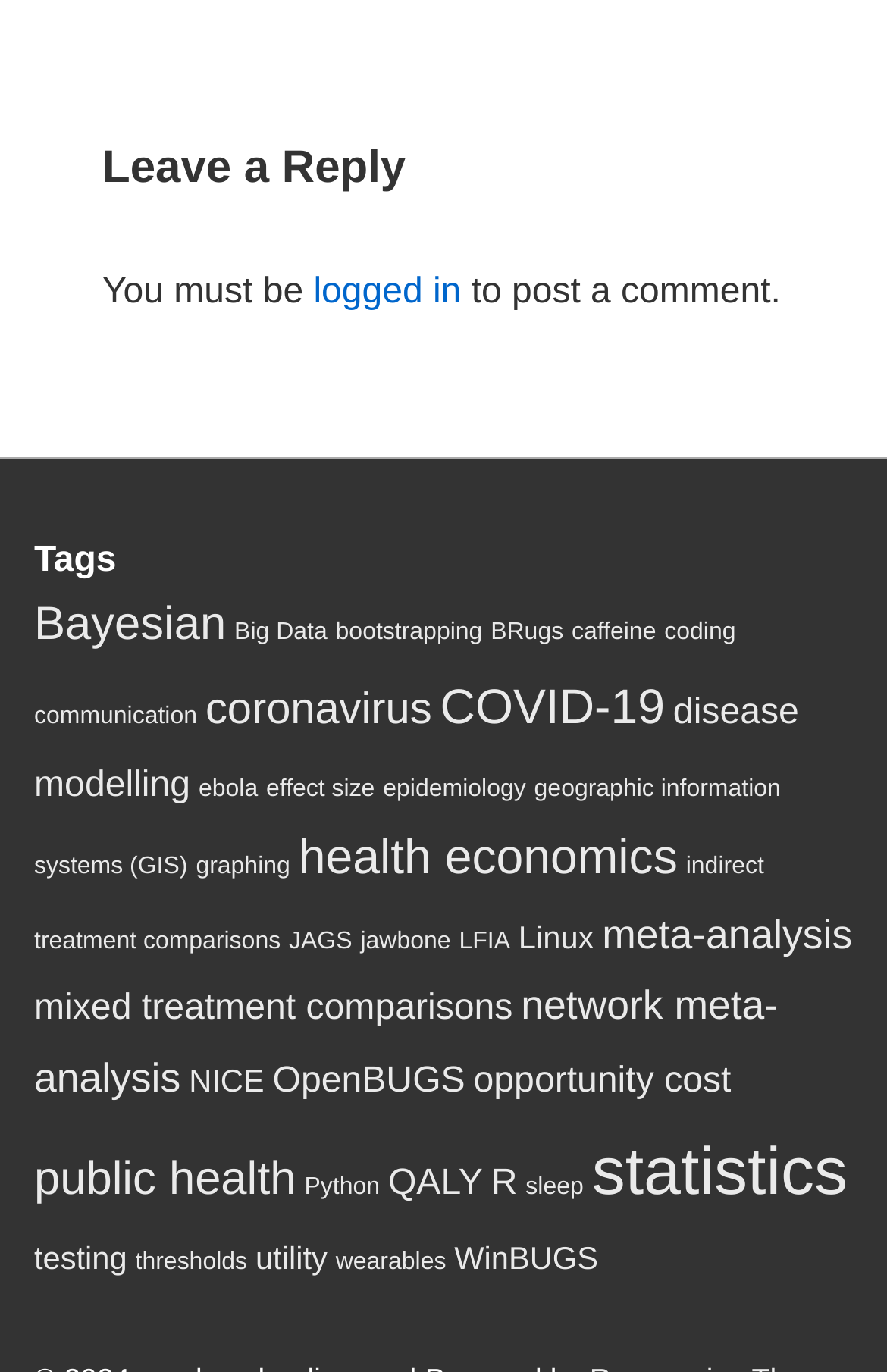Can I post a comment without logging in?
Based on the image content, provide your answer in one word or a short phrase.

No